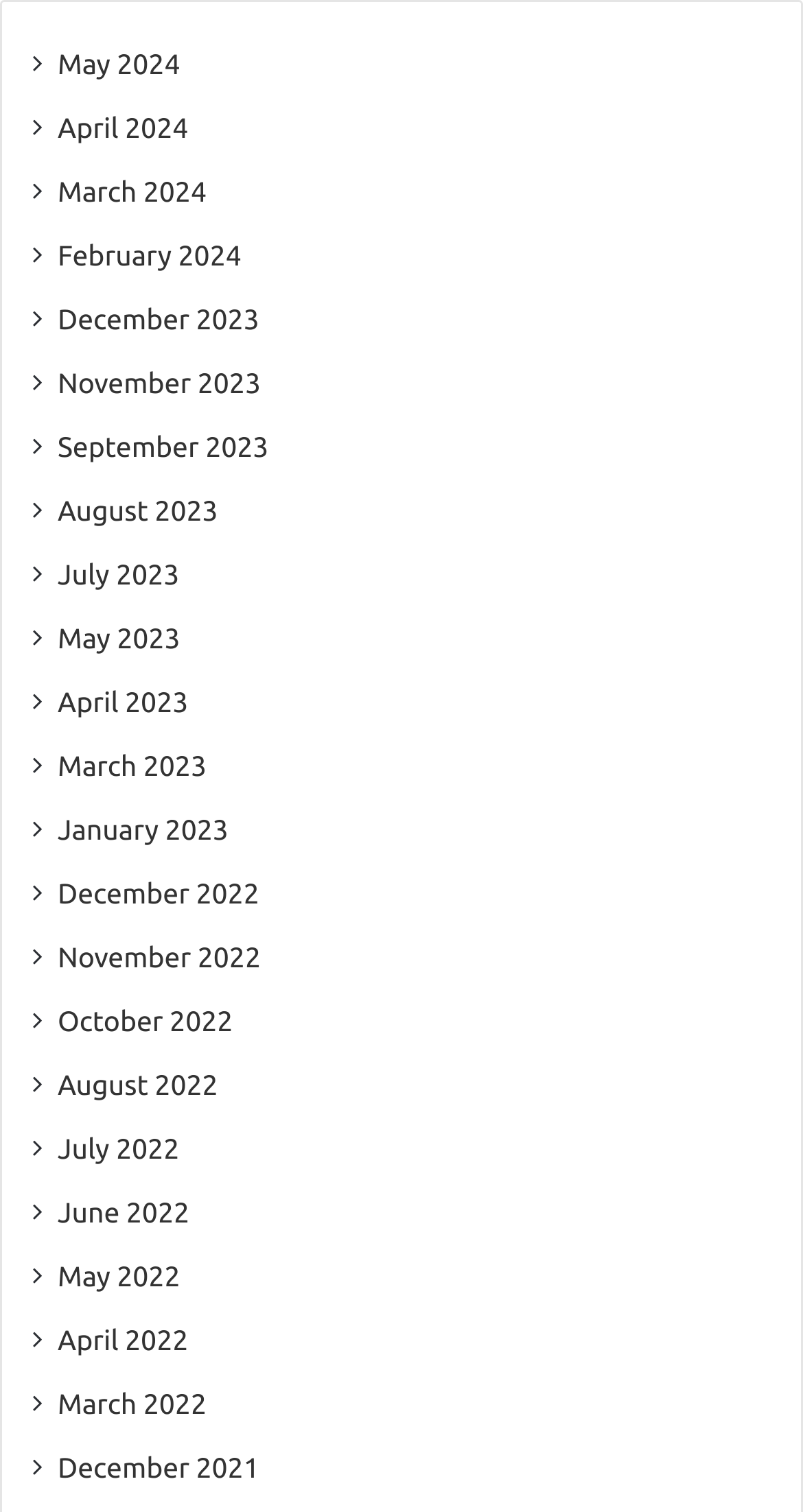Please pinpoint the bounding box coordinates for the region I should click to adhere to this instruction: "Browse August 2022".

[0.072, 0.703, 0.271, 0.732]